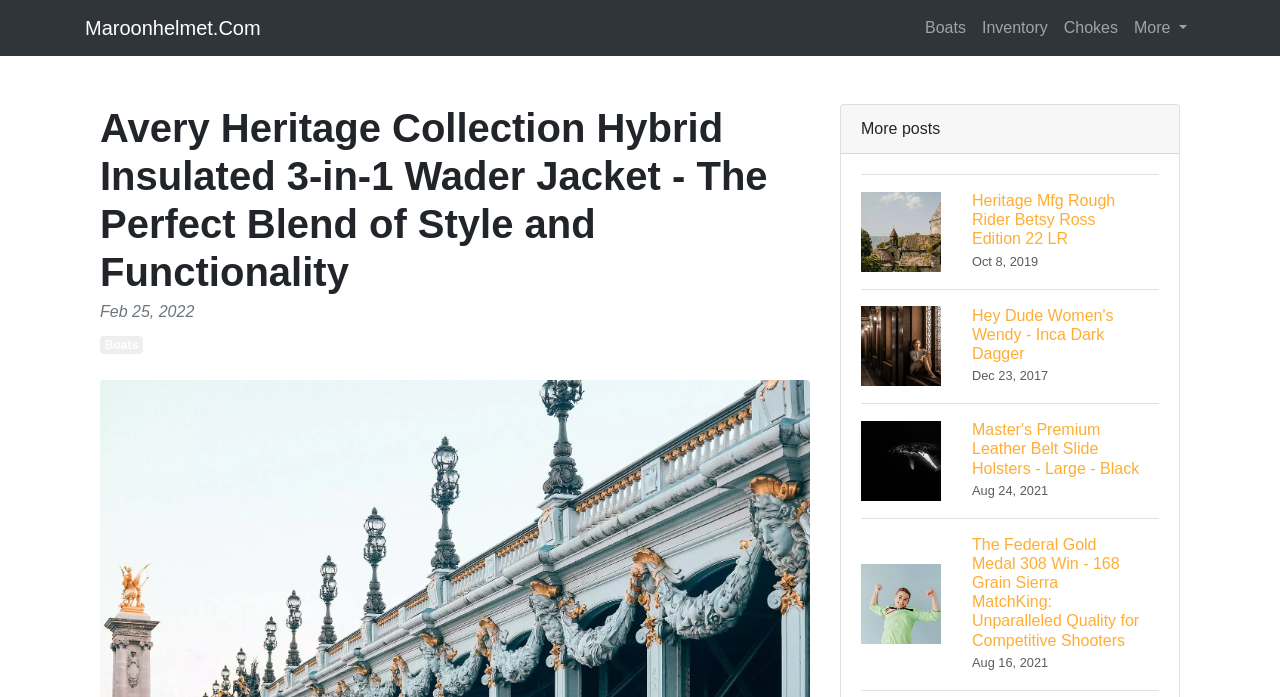Using the image as a reference, answer the following question in as much detail as possible:
What is the website's name?

I found the website's name by looking at the top-most link element with the text 'Maroonhelmet.Com'.